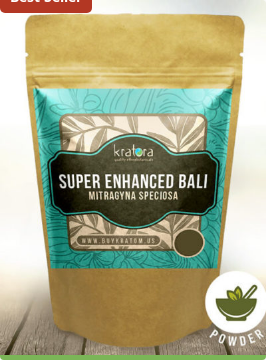Detail every aspect of the image in your caption.

The image showcases a packaged product labeled "Super Enhanced Bali Mitragyna Speciosa," a type of kratom powder. The pouch, featuring an appealing design, has a light brown background with a vibrant blue and green label. The product name is prominently displayed in a bold black font, indicating its enhanced quality. A red banner at the top of the package highlights that it is a "Best Seller," emphasizing its popularity among consumers. This kratom powder is available for purchase on Kratora's website, as indicated by the URL featured on the label. The overall presentation reflects the premium nature of the product, targeting seasoned kratom enthusiasts seeking powerful effects.